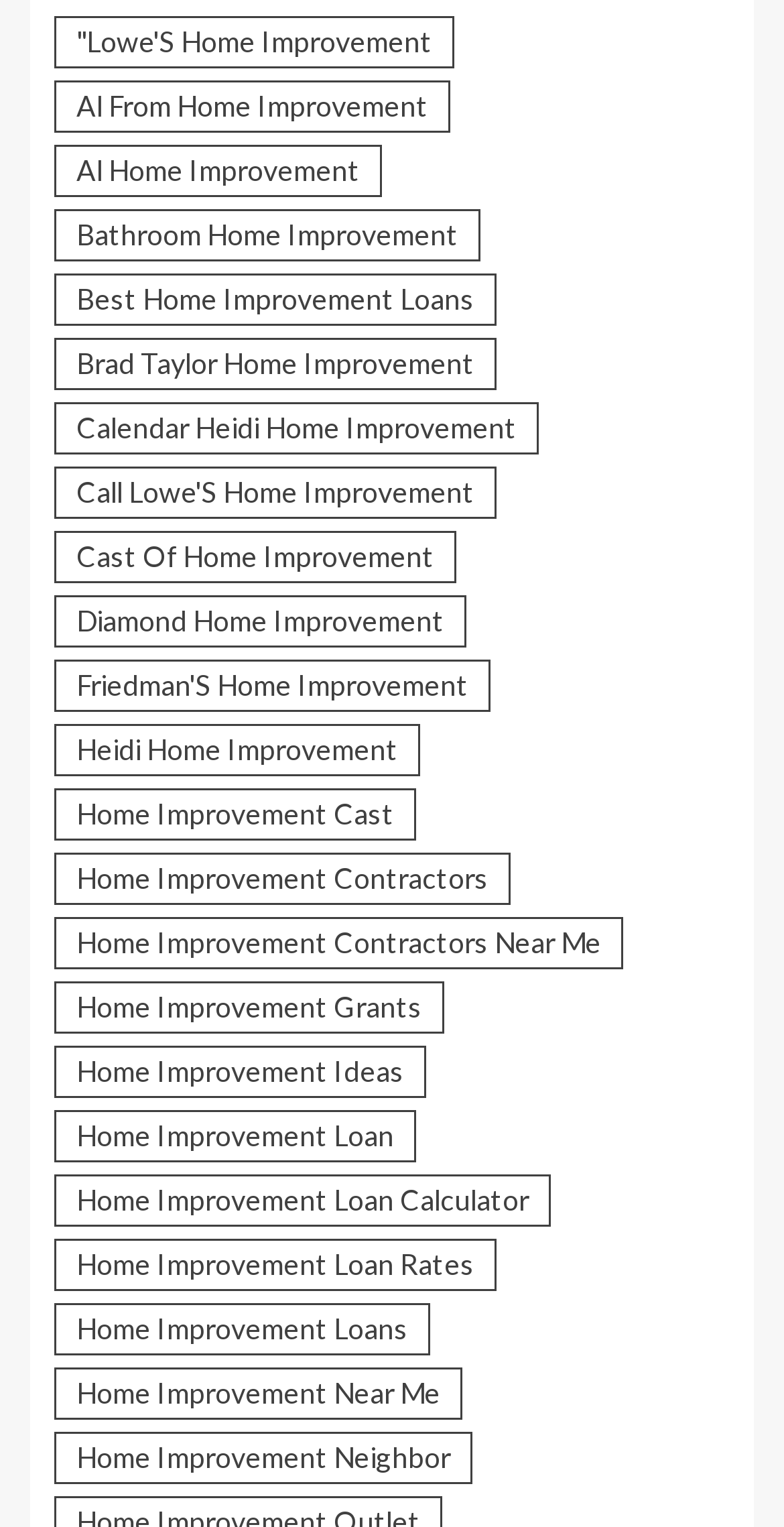Can you provide the bounding box coordinates for the element that should be clicked to implement the instruction: "Explore Home Improvement Ideas"?

[0.069, 0.685, 0.544, 0.719]